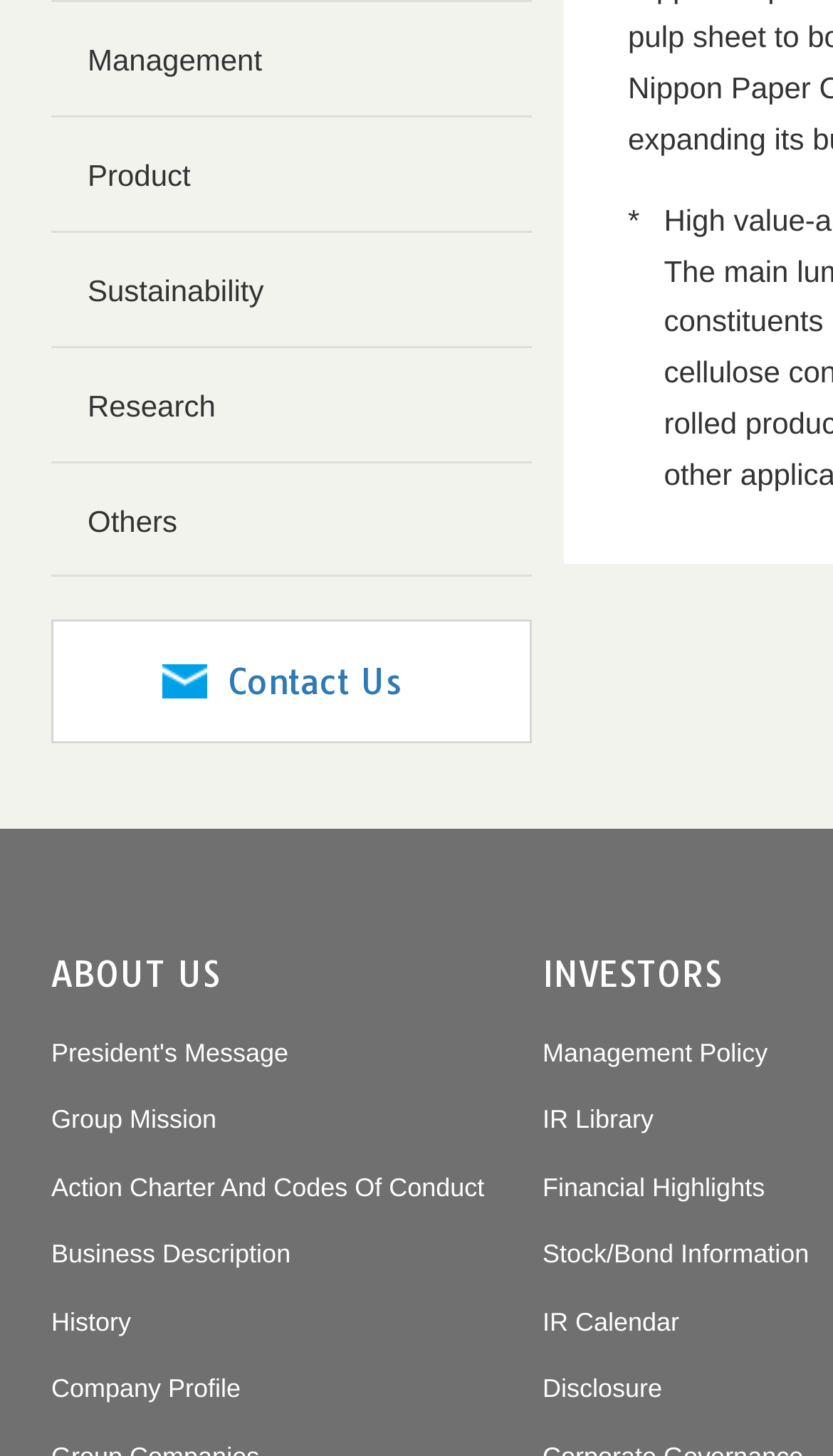Specify the bounding box coordinates of the area to click in order to follow the given instruction: "Go to Sustainability."

[0.062, 0.164, 0.638, 0.233]